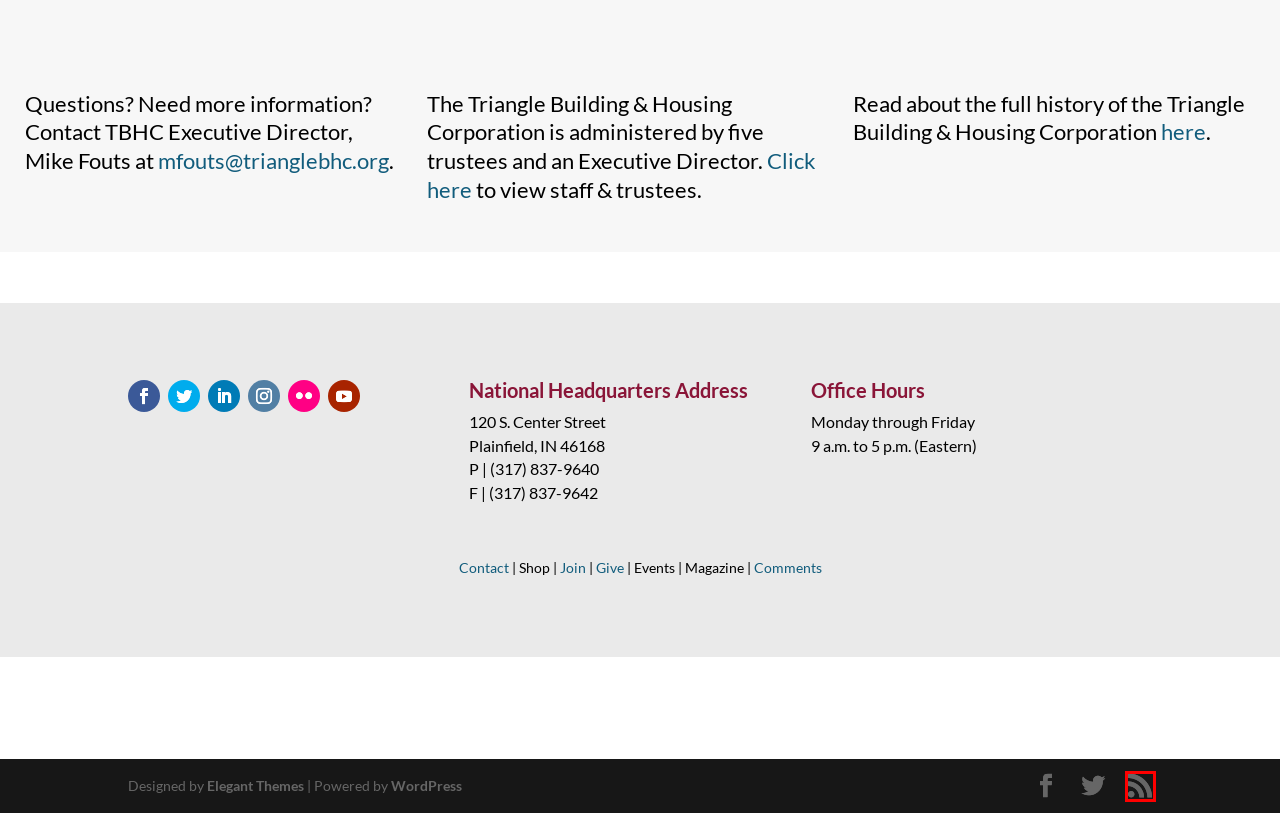Observe the screenshot of a webpage with a red bounding box around an element. Identify the webpage description that best fits the new page after the element inside the bounding box is clicked. The candidates are:
A. Triangle Fraternity
B. TBHC History - Triangle Fraternity
C. Blog Tool, Publishing Platform, and CMS – WordPress.org
D. TBHC Staff & Trustees - Triangle Fraternity
E. Events & Programs - Triangle Fraternity
F. The Most Popular WordPress Themes In The World
G. Comments & Suggestions - Triangle Fraternity
H. Staff Directory - Triangle Fraternity

A